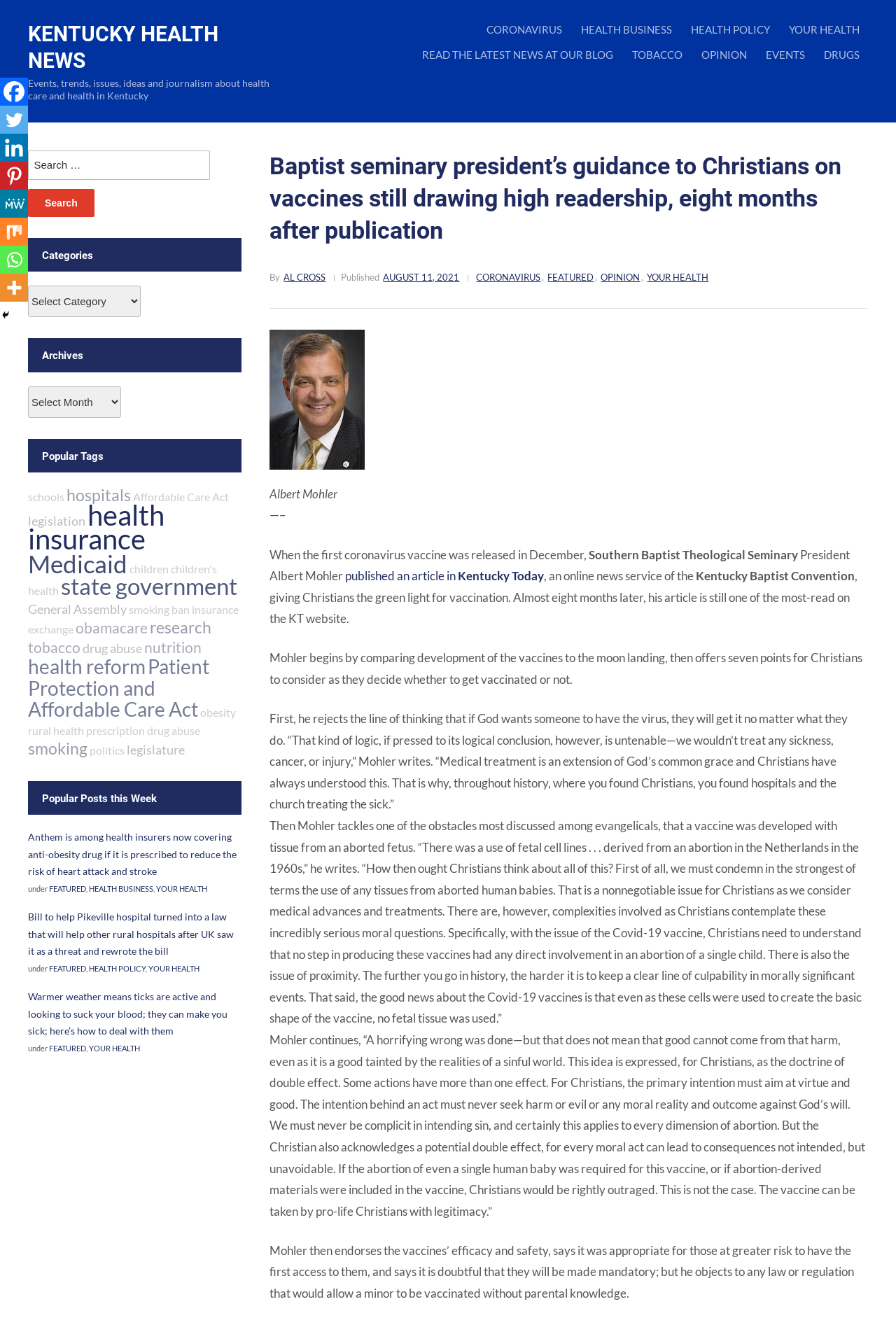Elaborate on the different components and information displayed on the webpage.

The webpage is an article from Kentucky Health News, with the title "Baptist seminary president's guidance to Christians on vaccines still drawing high readership, eight months after publication". At the top of the page, there is a header section with links to various categories, including "Coronavirus", "Health Business", "Health Policy", "Your Health", and more. Below the header, there is a search bar and a section for categories and archives.

The main content of the article is divided into several paragraphs, with the author, Al Cross, discussing Baptist Seminary President Albert Mohler's guidance on vaccines for Christians. The article quotes Mohler's article, which compares the development of vaccines to the moon landing and offers seven points for Christians to consider when deciding whether to get vaccinated.

The article also includes several links to related topics, such as "Facebook", "Twitter", and "Linkedin", as well as a section for popular tags, including "schools", "hospitals", "Affordable Care Act", and more.

On the left side of the page, there is a sidebar with links to various topics, including "Events", "Tobacco", "Opinion", and "Your Health". At the bottom of the page, there are more links to related topics, including "research", "tobacco", "drug abuse", and "nutrition".